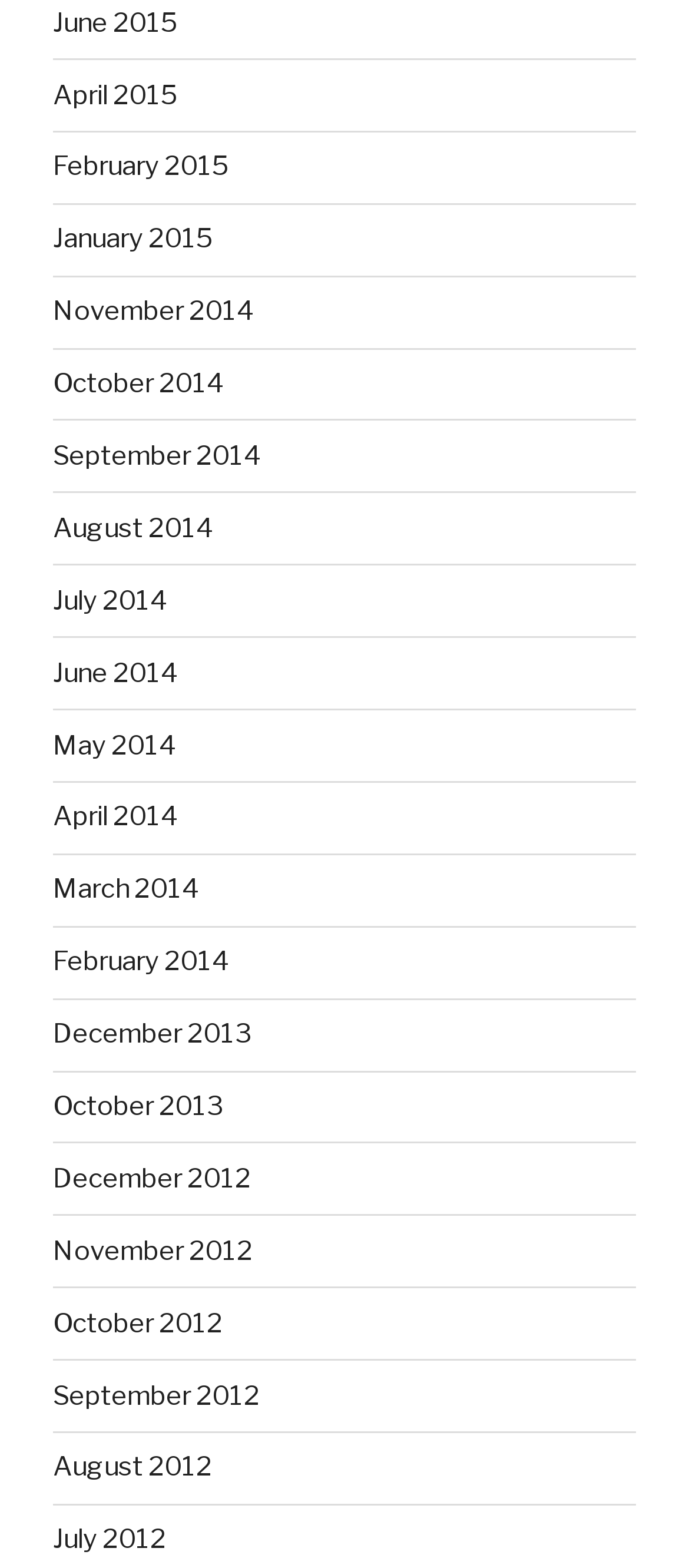Answer the question below using just one word or a short phrase: 
How many links are available on this webpage?

29